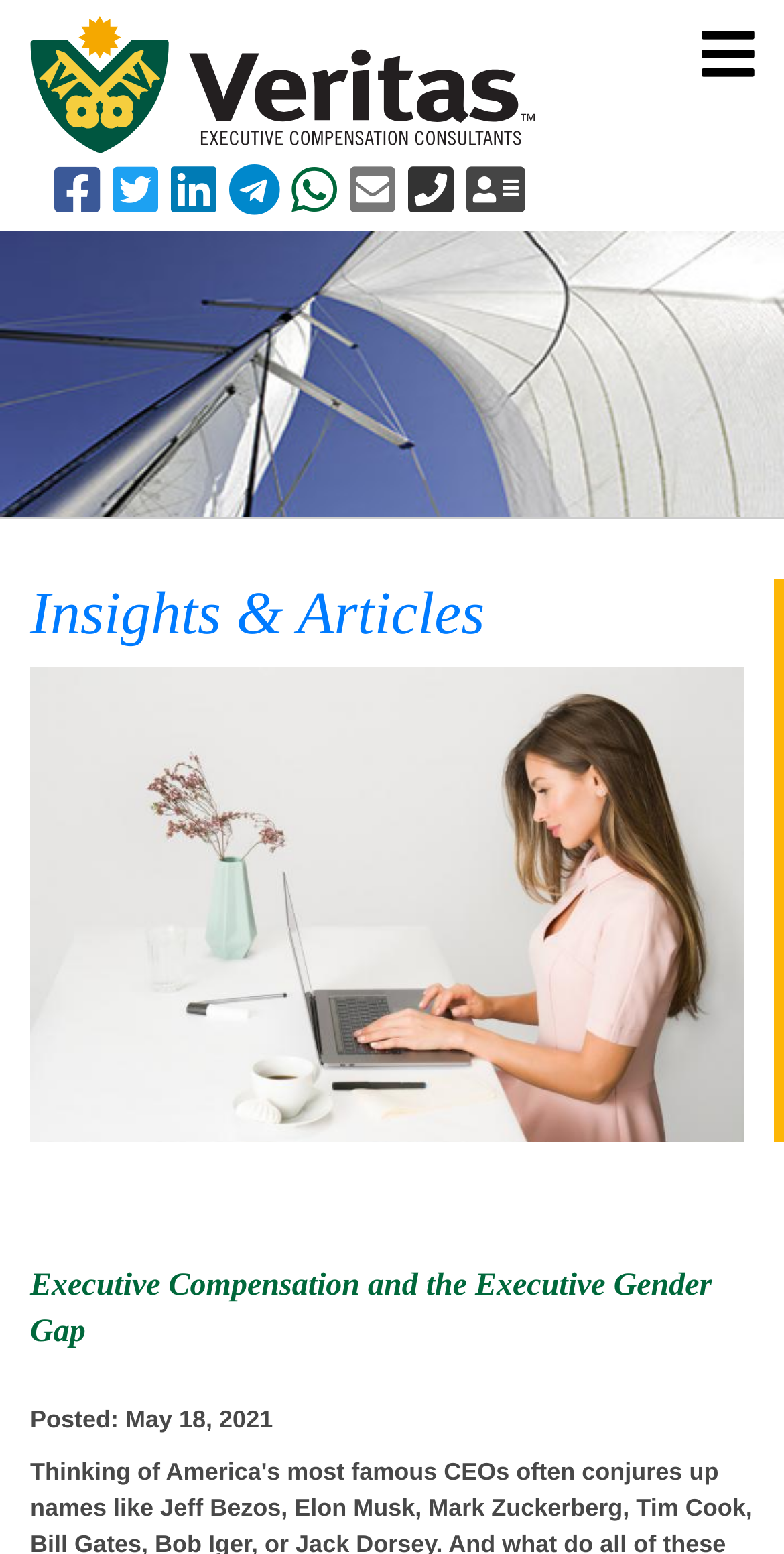Give a concise answer of one word or phrase to the question: 
What is the purpose of the button on the top-right corner?

Toggle navigation